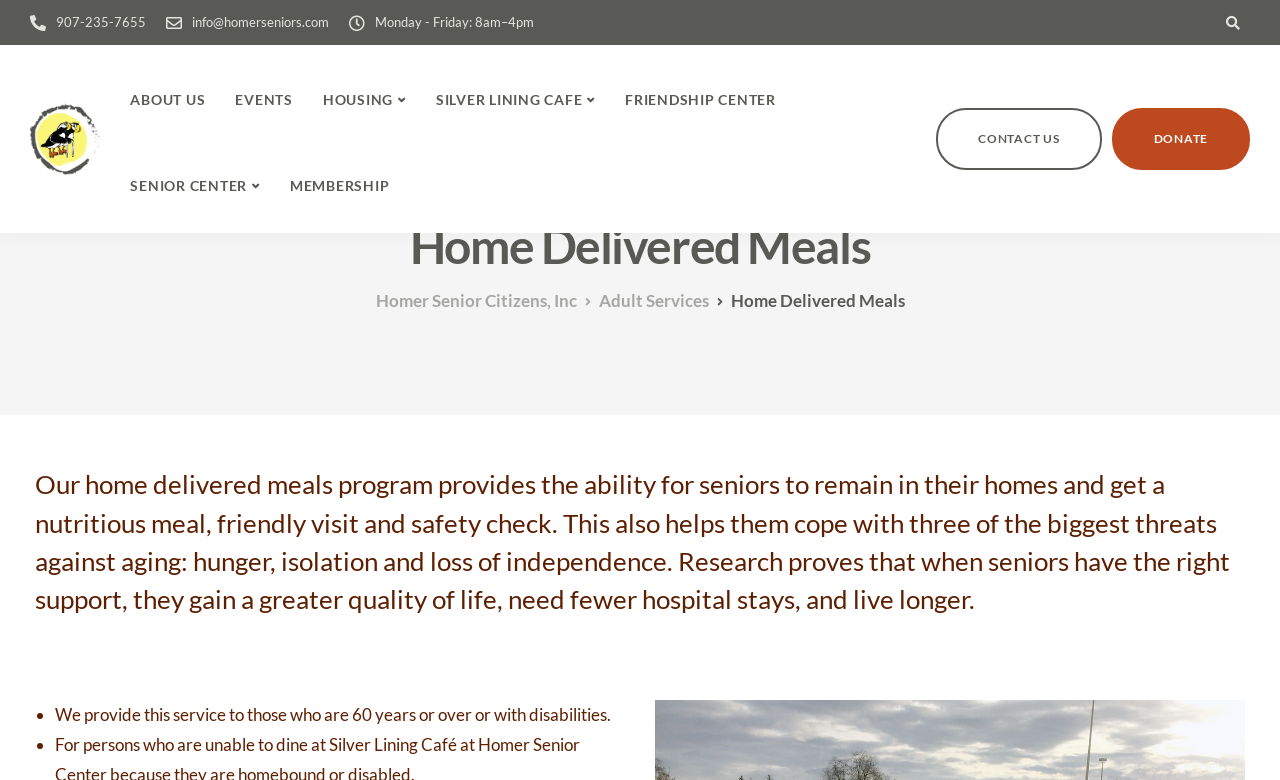Give a detailed explanation of the elements present on the webpage.

The webpage is about Home Delivered Meals provided by Homer Senior Citizens, Inc. At the top left, there is a phone number and an email address. Next to them, the business hours are displayed. Below these elements, there is a logo of Homer Senior Citizens, Inc, which is an image linked to the organization's homepage.

The main navigation menu is located below the logo, consisting of seven links: ABOUT US, EVENTS, HOUSING, SILVER LINING CAFE, FRIENDSHIP CENTER, SENIOR CENTER, and MEMBERSHIP. These links are arranged horizontally, taking up most of the width of the page.

On the right side of the page, there is a heading "Home Delivered Meals" followed by three links: Homer Senior Citizens, Inc, Adult Services, and a repeated "Home Delivered Meals" link. Below these links, there is a paragraph describing the Home Delivered Meals program, which provides nutritious meals, friendly visits, and safety checks to seniors, helping them cope with hunger, isolation, and loss of independence.

The paragraph is followed by a list of two bullet points, which specify the eligibility criteria for the program: being 60 years or older or having disabilities. At the bottom right, there is a "CONTACT US" label and a "DONATE" link.